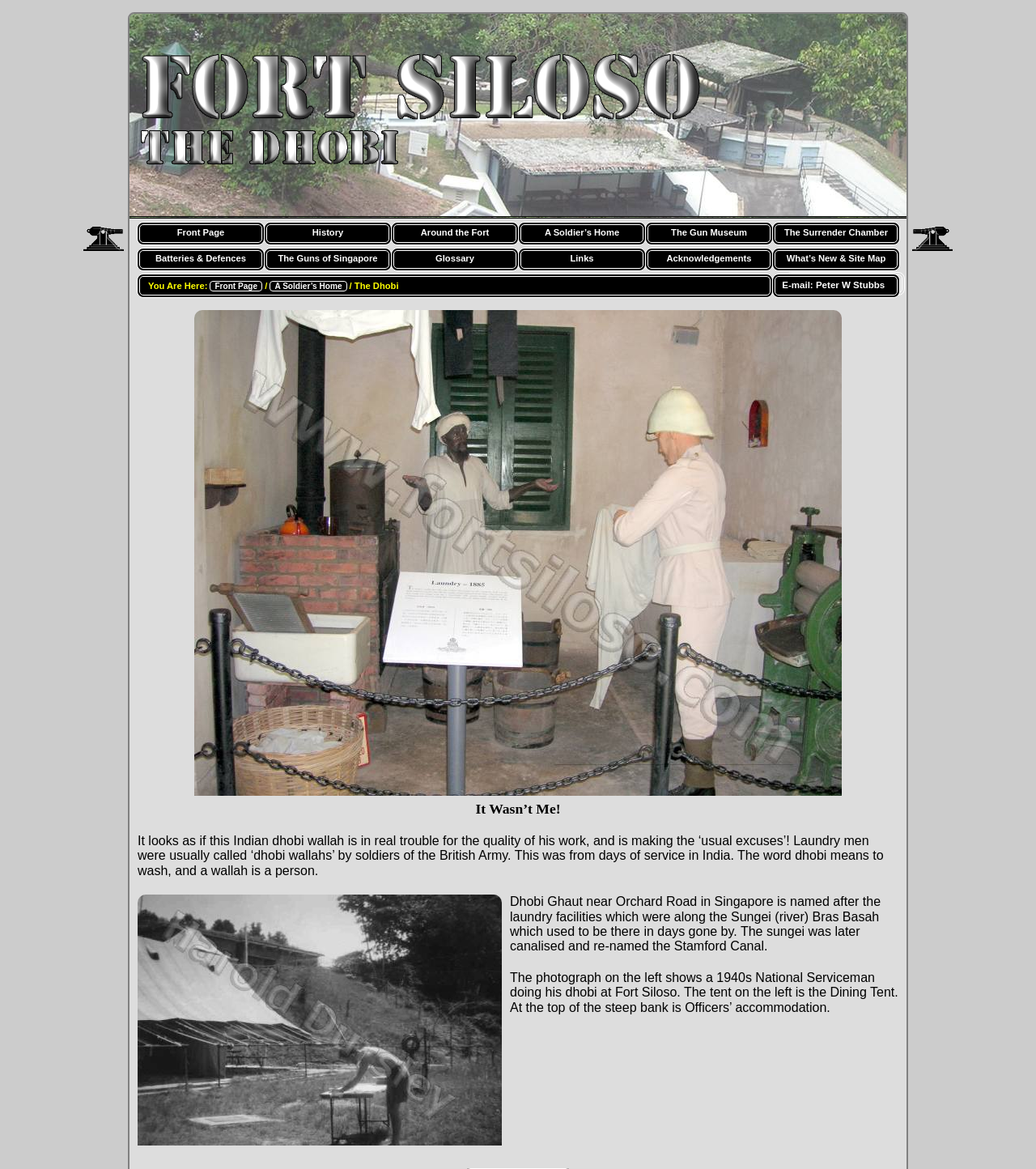Determine the bounding box coordinates of the clickable element to achieve the following action: 'check The Gun Museum'. Provide the coordinates as four float values between 0 and 1, formatted as [left, top, right, bottom].

[0.623, 0.19, 0.746, 0.21]